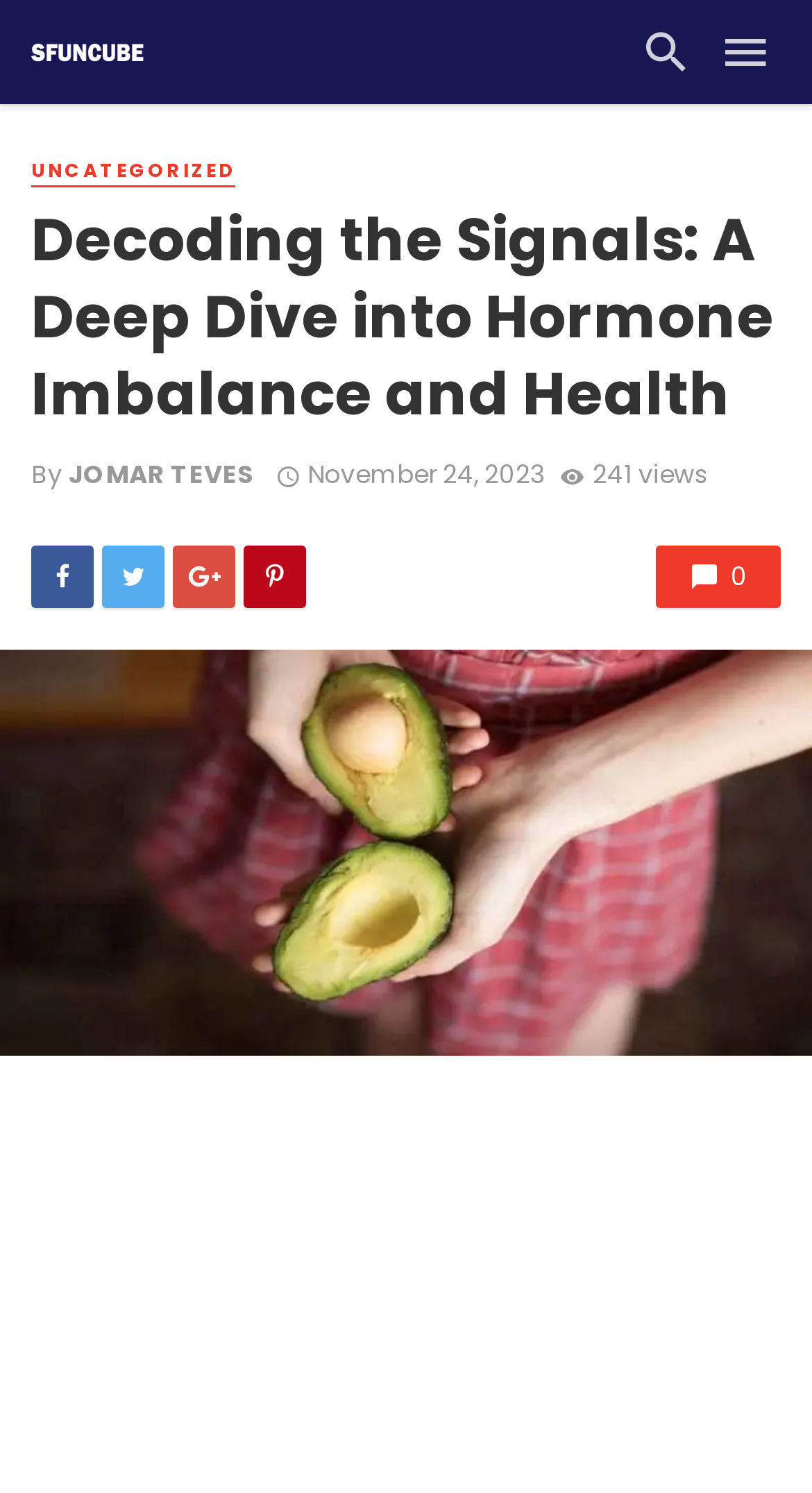Identify the bounding box coordinates of the region that should be clicked to execute the following instruction: "view author profile".

[0.085, 0.306, 0.313, 0.329]